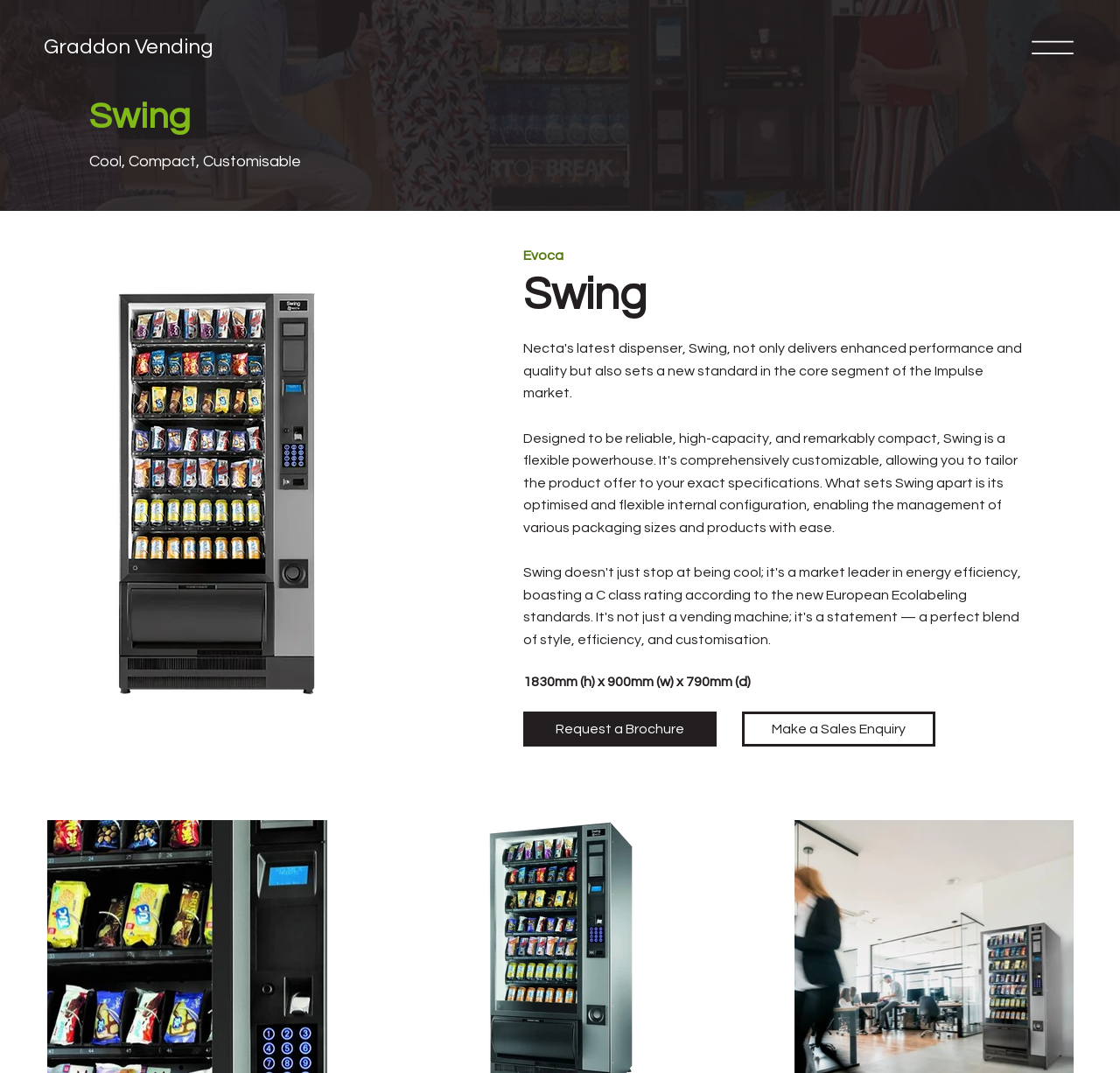What is the purpose of the 'Make a Sales Enquiry' link?
Please provide a comprehensive answer based on the details in the screenshot.

I determined the answer by looking at the link element with the text 'Make a Sales Enquiry' and bounding box coordinates [0.662, 0.663, 0.835, 0.696]. The text implies that clicking this link will allow the user to make an enquiry about purchasing or sales-related information, likely related to the vending machine.